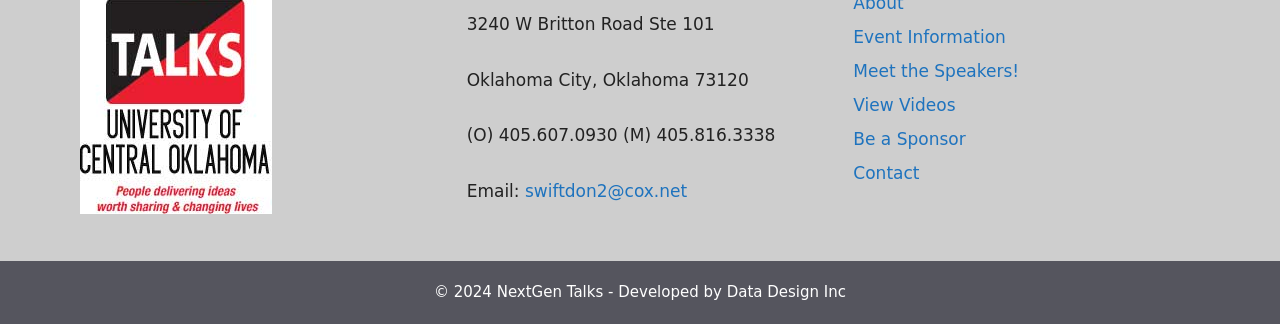How many links are there in the main section of the webpage?
Using the visual information, answer the question in a single word or phrase.

5